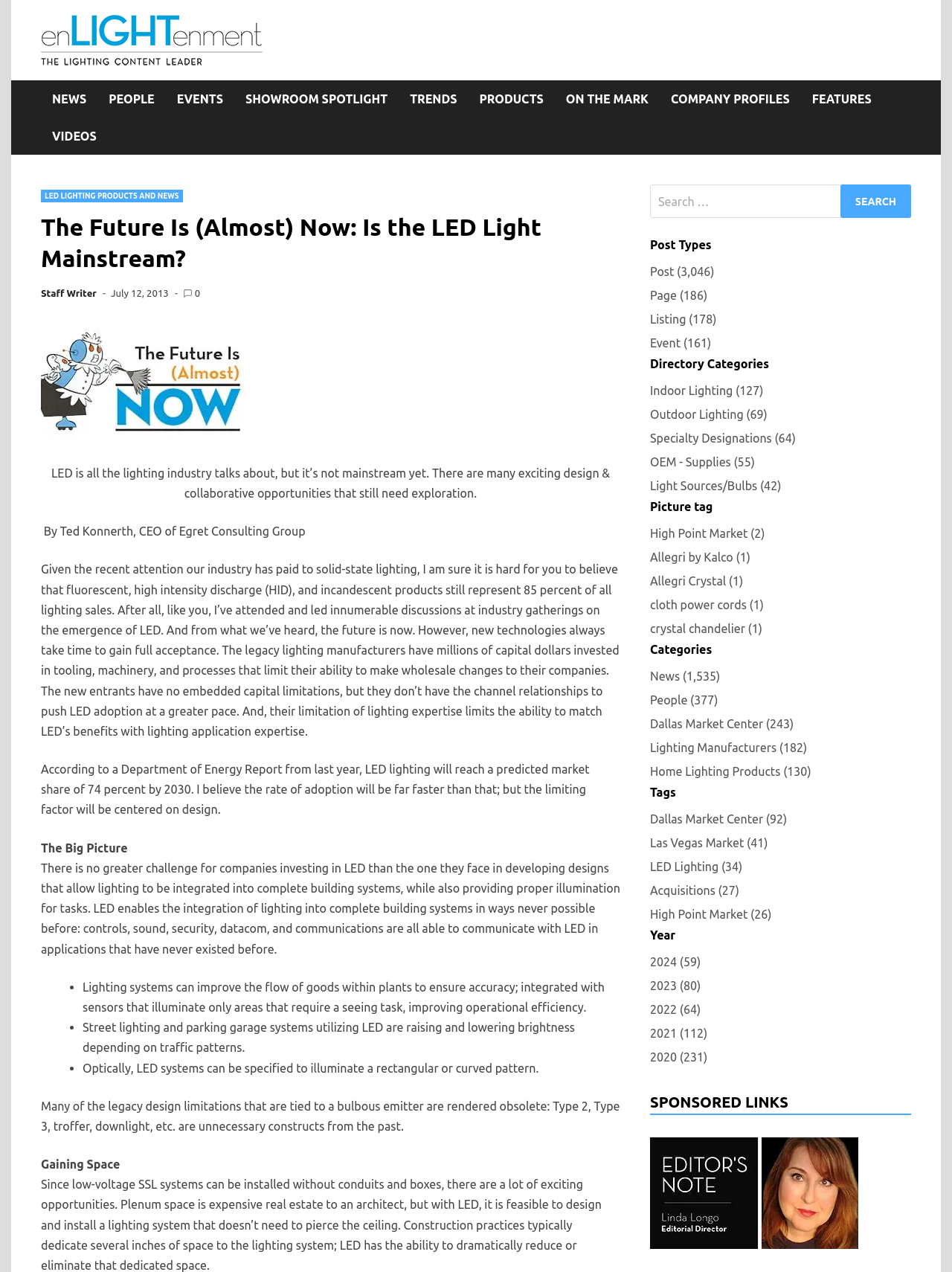Predict the bounding box of the UI element based on the description: "LED Lighting Products and News". The coordinates should be four float numbers between 0 and 1, formatted as [left, top, right, bottom].

[0.043, 0.149, 0.192, 0.159]